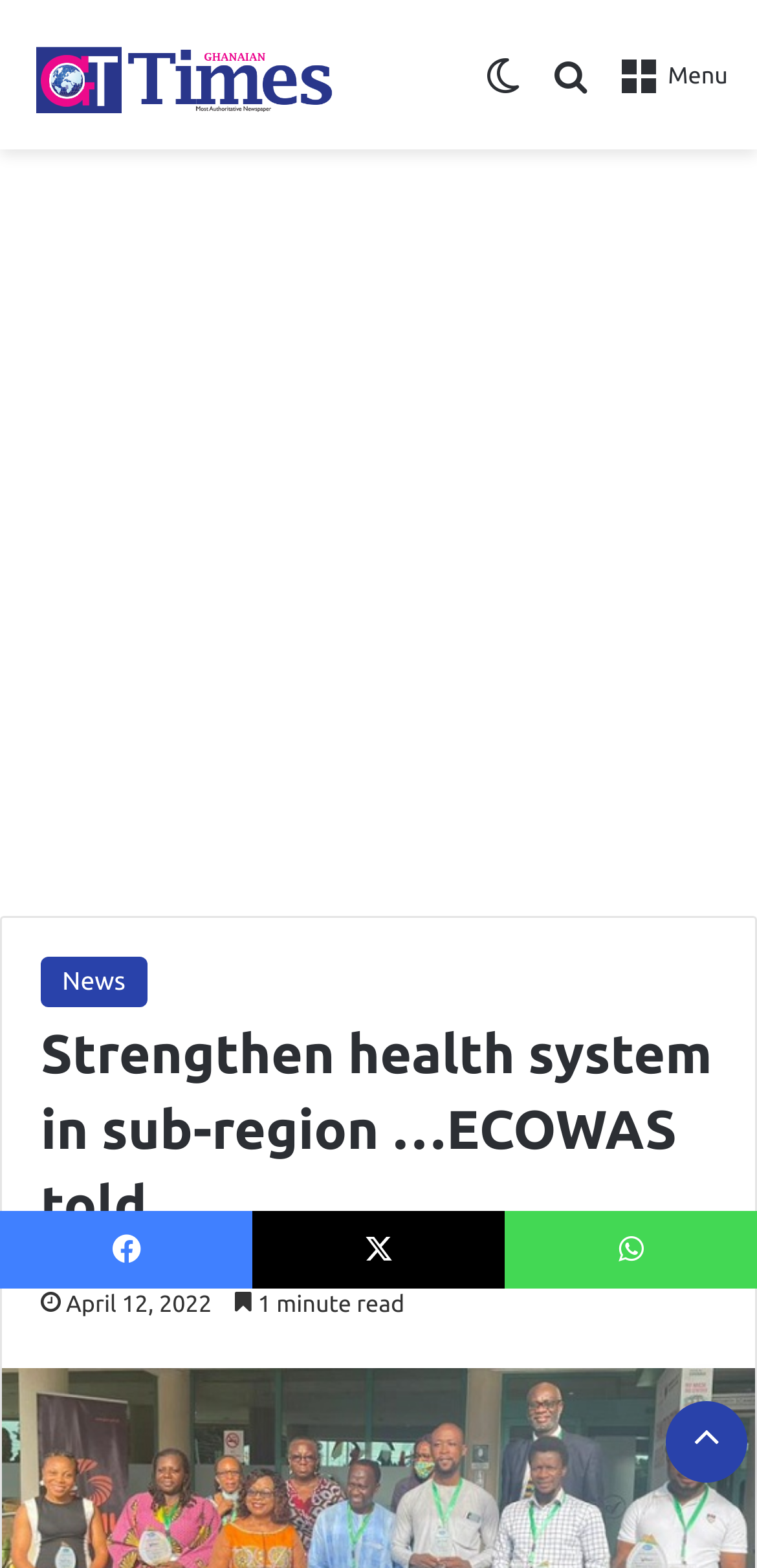Respond to the following question with a brief word or phrase:
How many social media links are there?

3